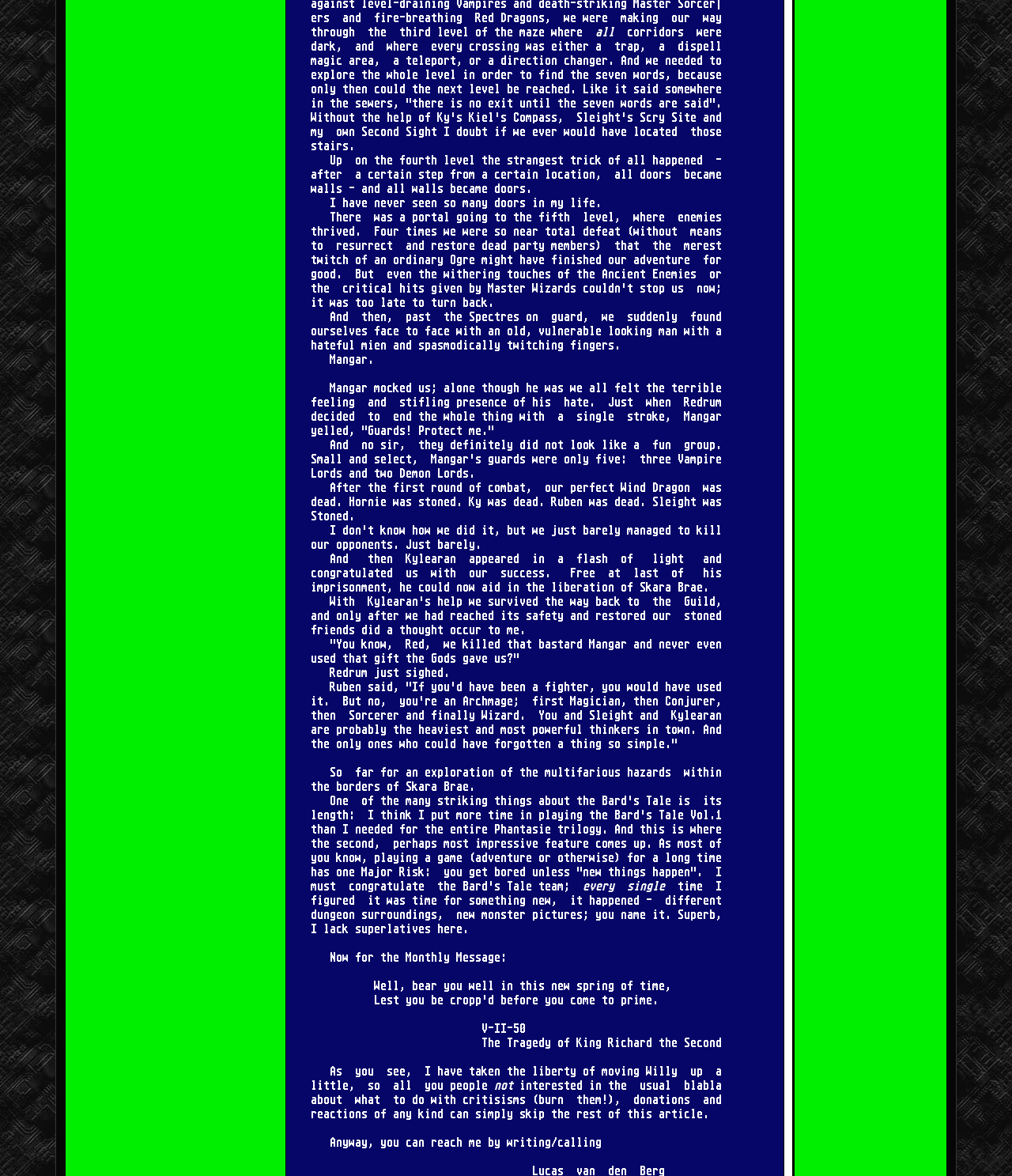What is the disclaimer about?
Look at the image and construct a detailed response to the question.

The disclaimer is an apology for any mistakes or offensive content that may be present in the article. The author acknowledges that they were younger and less responsible when they wrote the article, and are taking steps to distance themselves from any potential harm or offense.